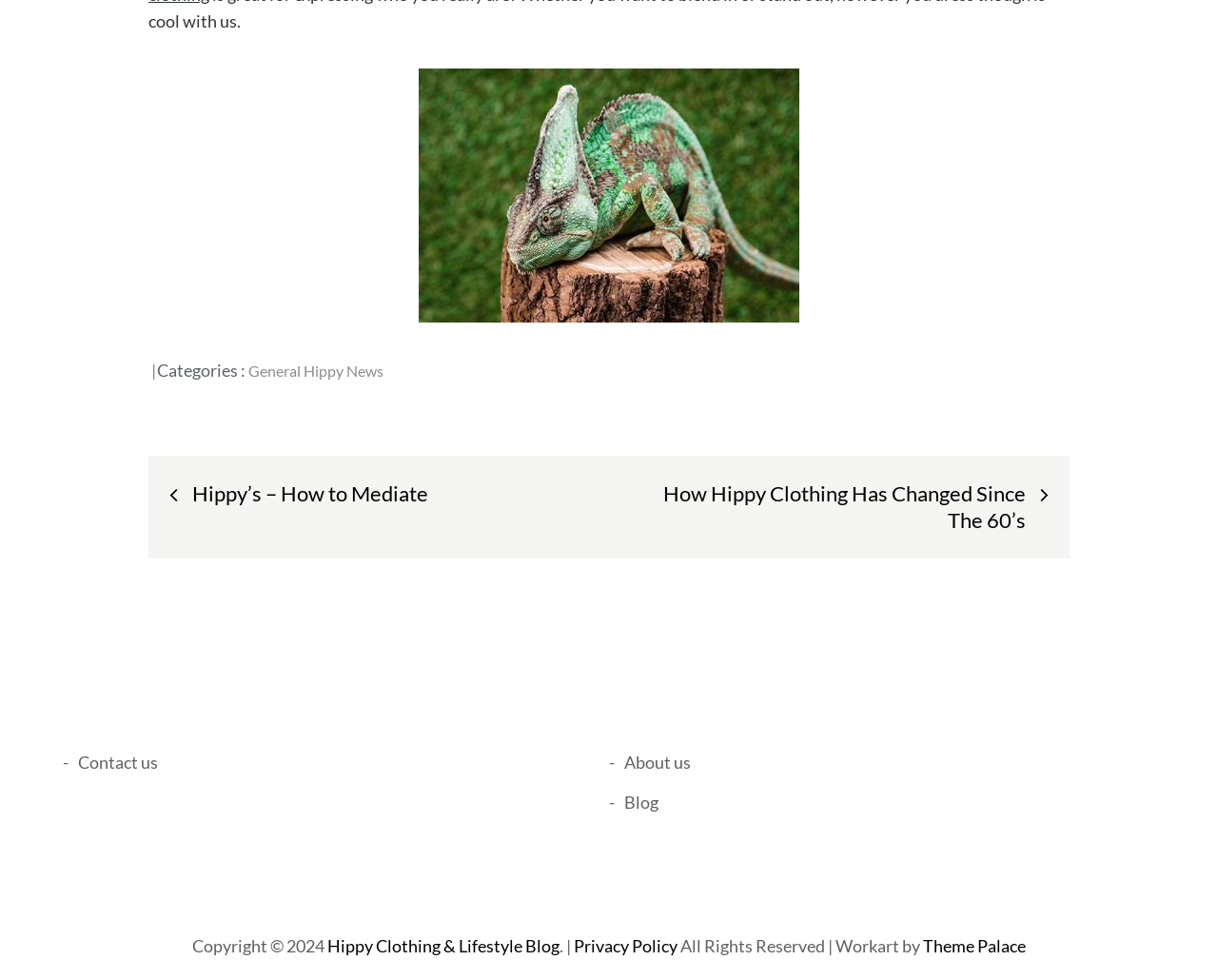Please provide a detailed answer to the question below by examining the image:
What is the name of the blog?

I found the name of the blog by looking at the link at the bottom of the page, which is 'Hippy Clothing & Lifestyle Blog'.